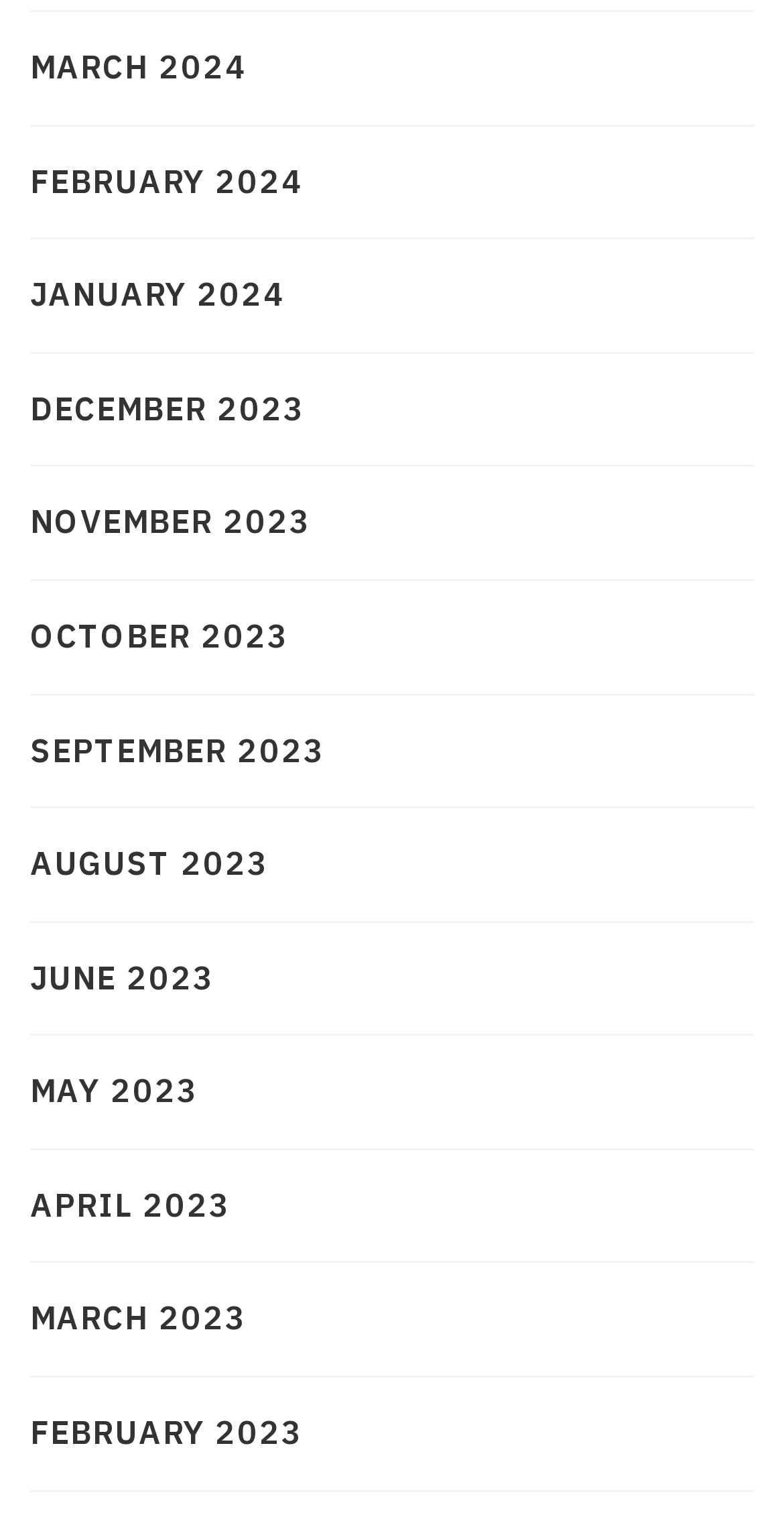Please give a one-word or short phrase response to the following question: 
How many months are listed?

12